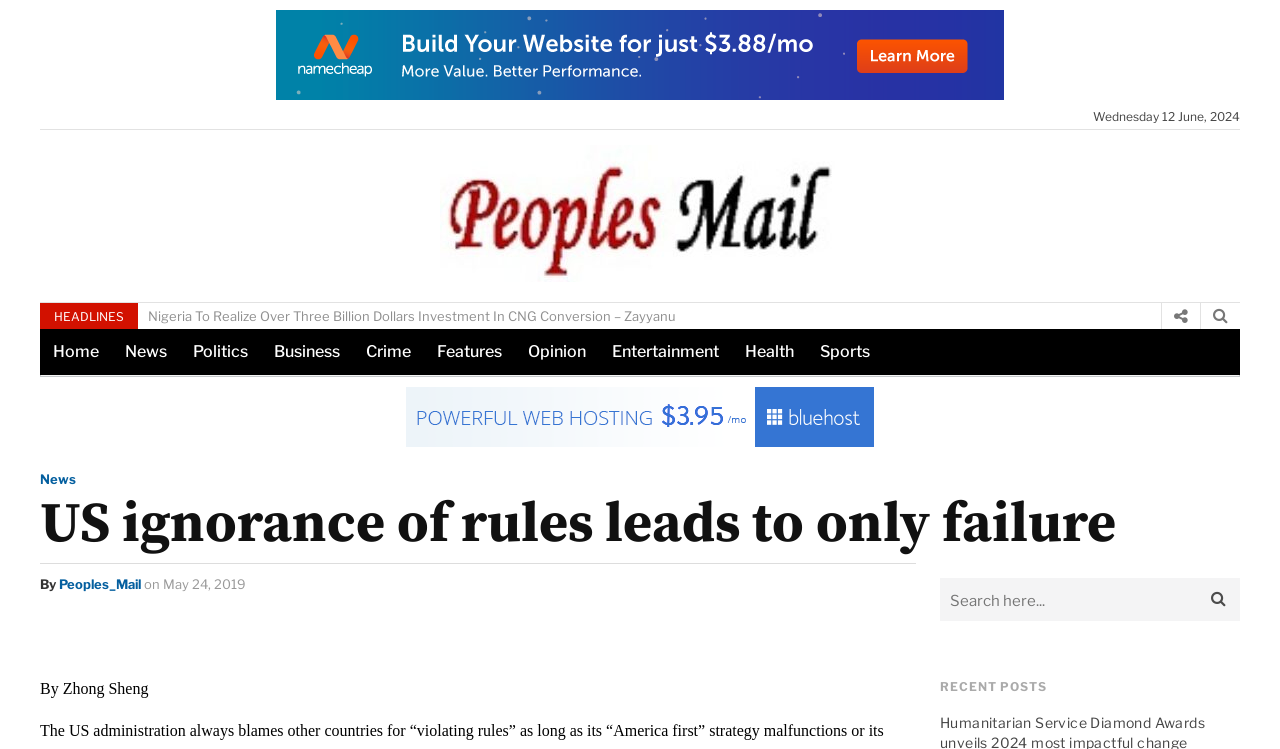Could you highlight the region that needs to be clicked to execute the instruction: "read the recent posts"?

[0.734, 0.909, 0.969, 0.925]